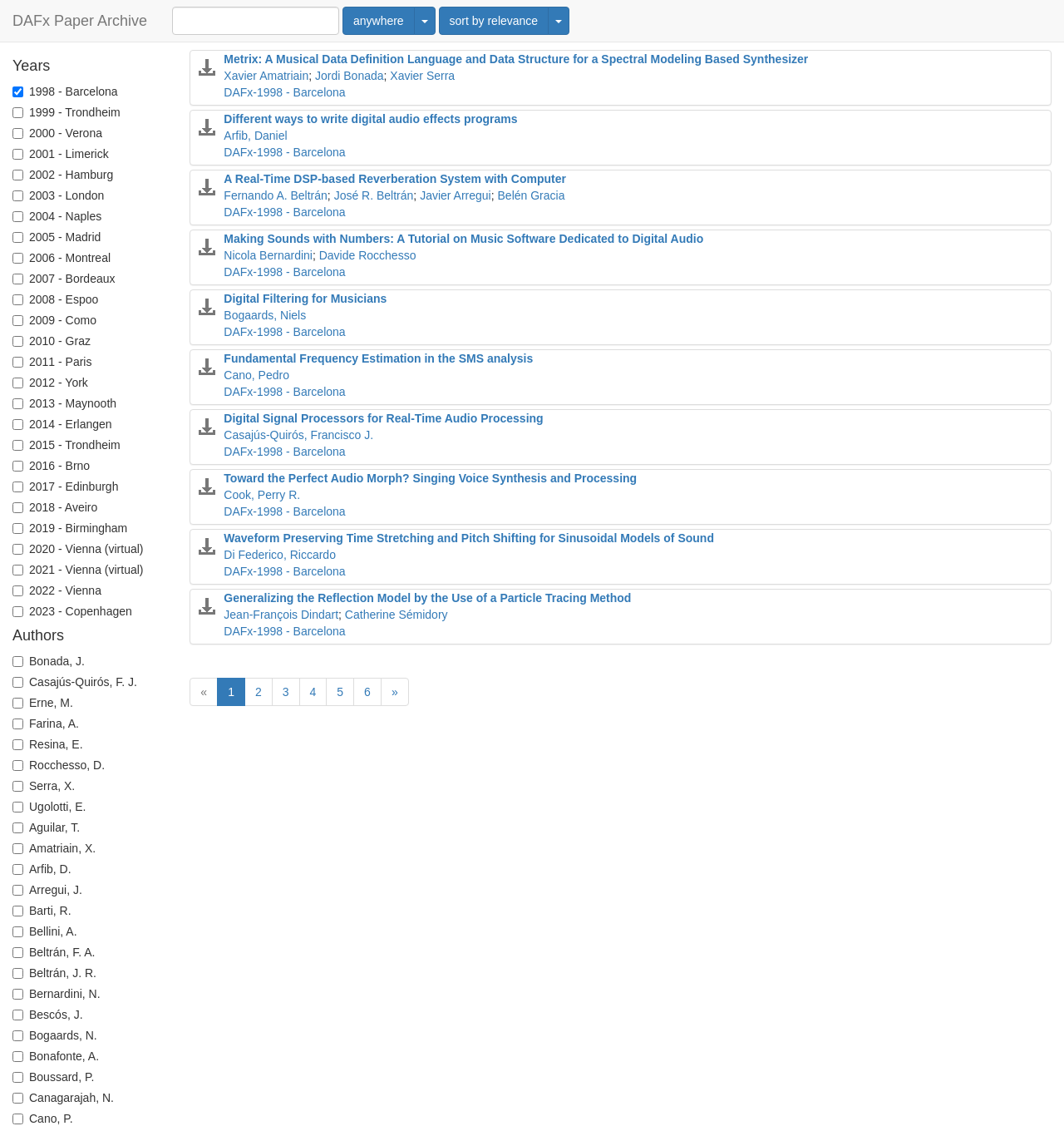What is the function of the 'Download' link?
Using the information from the image, give a concise answer in one word or a short phrase.

To download a paper